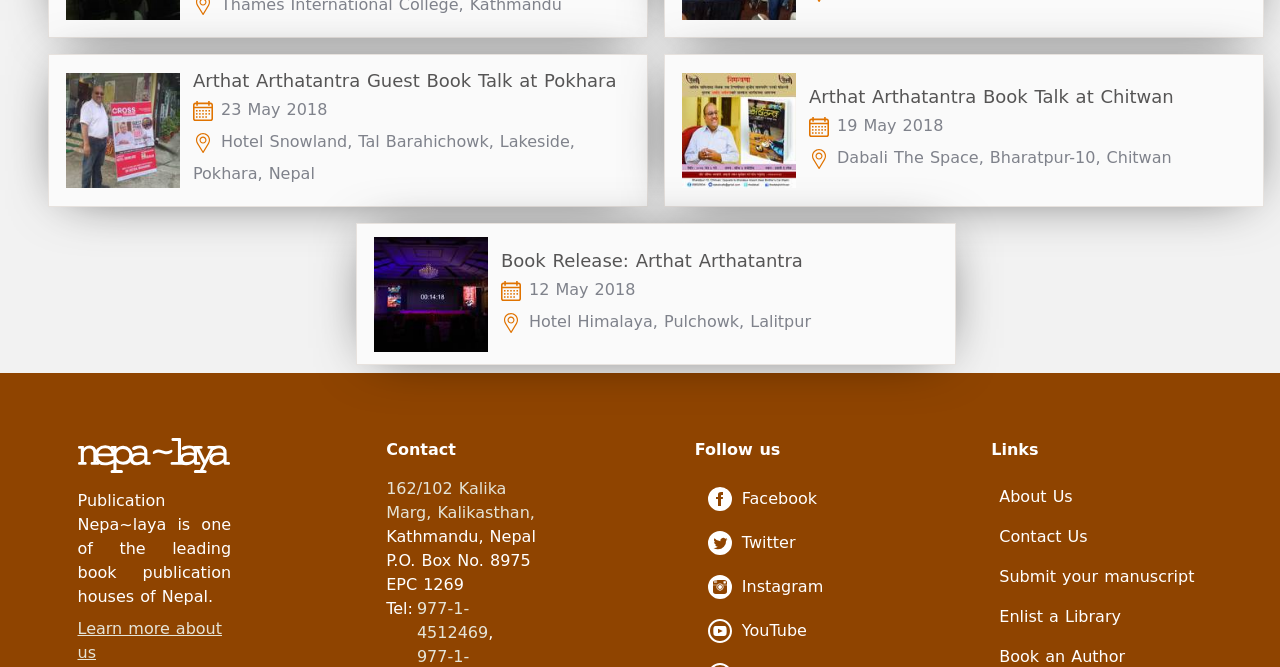Please determine the bounding box coordinates of the element to click in order to execute the following instruction: "Submit your manuscript". The coordinates should be four float numbers between 0 and 1, specified as [left, top, right, bottom].

[0.781, 0.85, 0.933, 0.878]